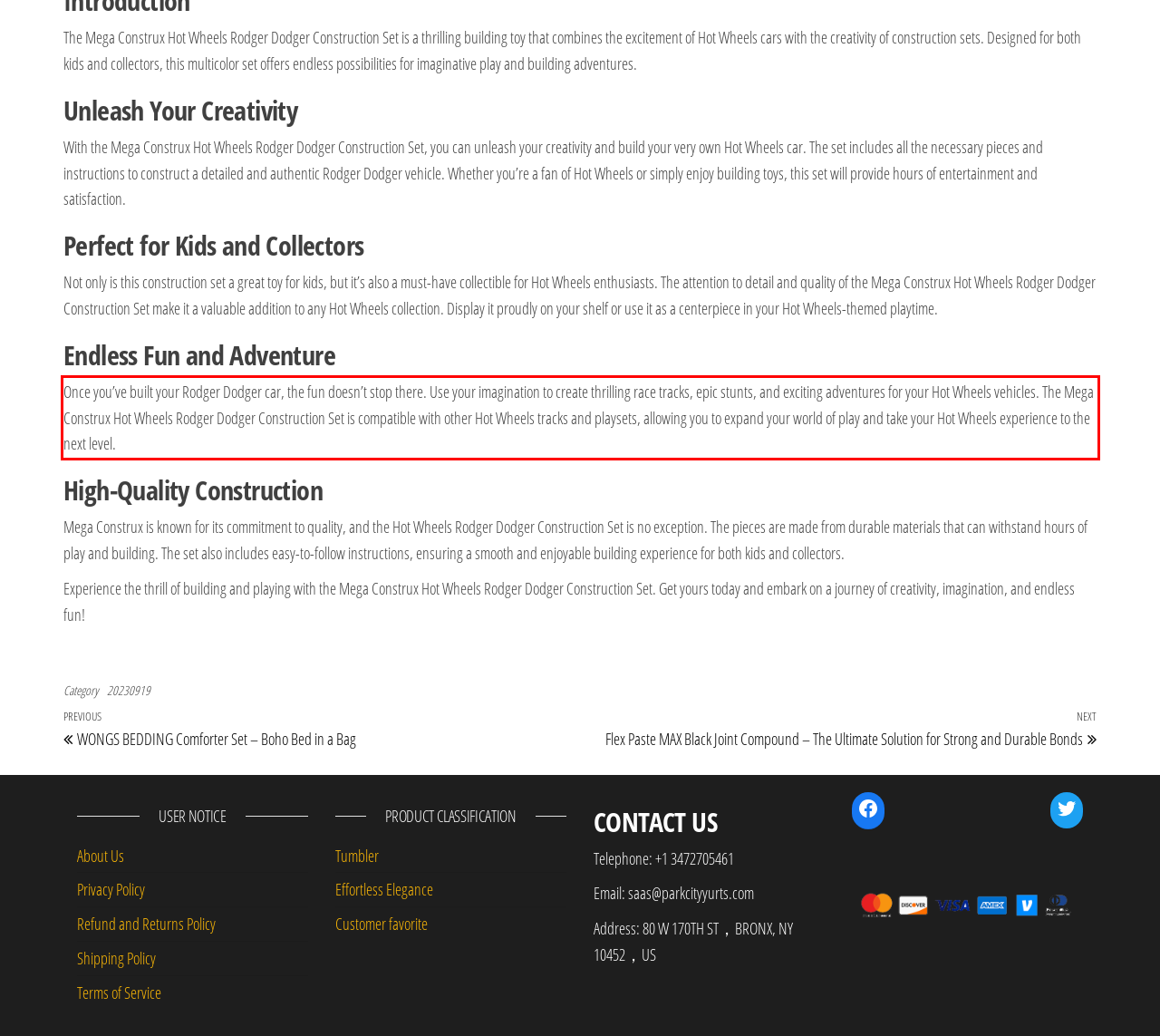You have a screenshot of a webpage, and there is a red bounding box around a UI element. Utilize OCR to extract the text within this red bounding box.

Once you’ve built your Rodger Dodger car, the fun doesn’t stop there. Use your imagination to create thrilling race tracks, epic stunts, and exciting adventures for your Hot Wheels vehicles. The Mega Construx Hot Wheels Rodger Dodger Construction Set is compatible with other Hot Wheels tracks and playsets, allowing you to expand your world of play and take your Hot Wheels experience to the next level.